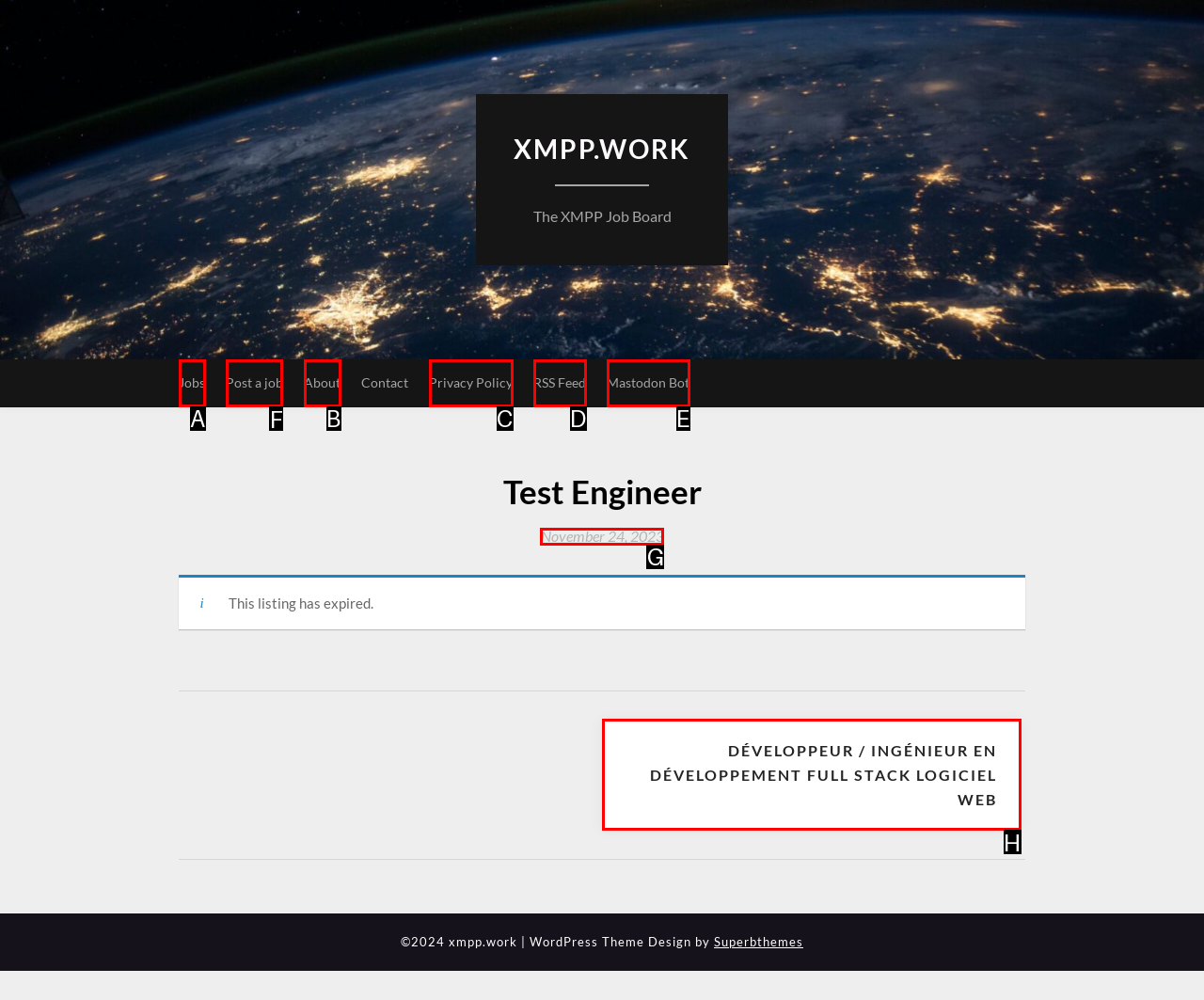Tell me which one HTML element I should click to complete the following instruction: Explore Nostilevo
Answer with the option's letter from the given choices directly.

None